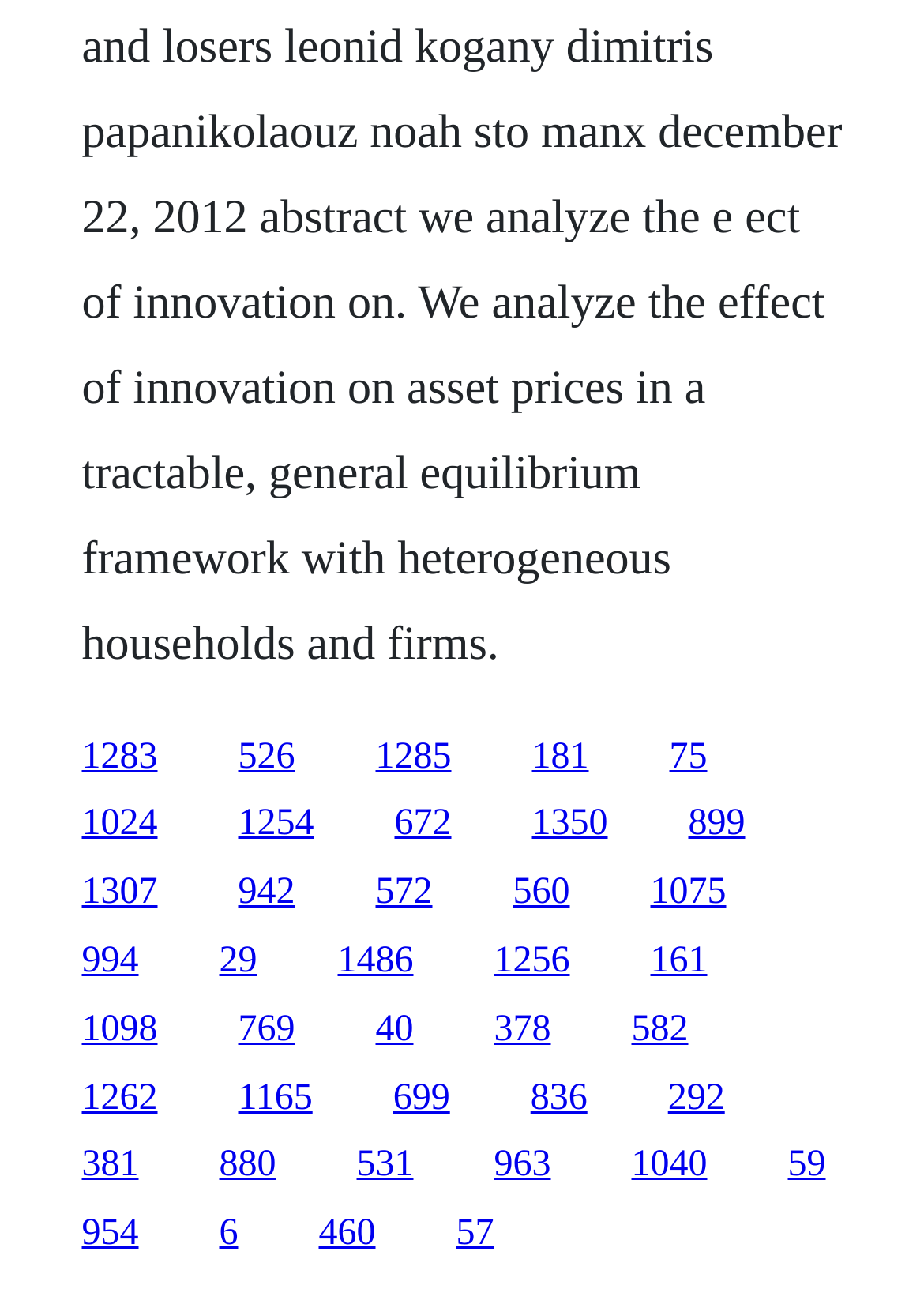Are there any links with overlapping bounding boxes?
Use the information from the screenshot to give a comprehensive response to the question.

After carefully examining the bounding box coordinates of each link, I did not find any instances of overlapping bounding boxes, indicating that each link has a unique spatial position on the webpage.